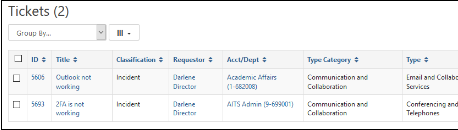How many tickets are displayed in the screenshot?
Provide a well-explained and detailed answer to the question.

I can count the number of tickets displayed in the screenshot by looking at the table, which shows two separate ticket entries with IDs 5605 and 5603.